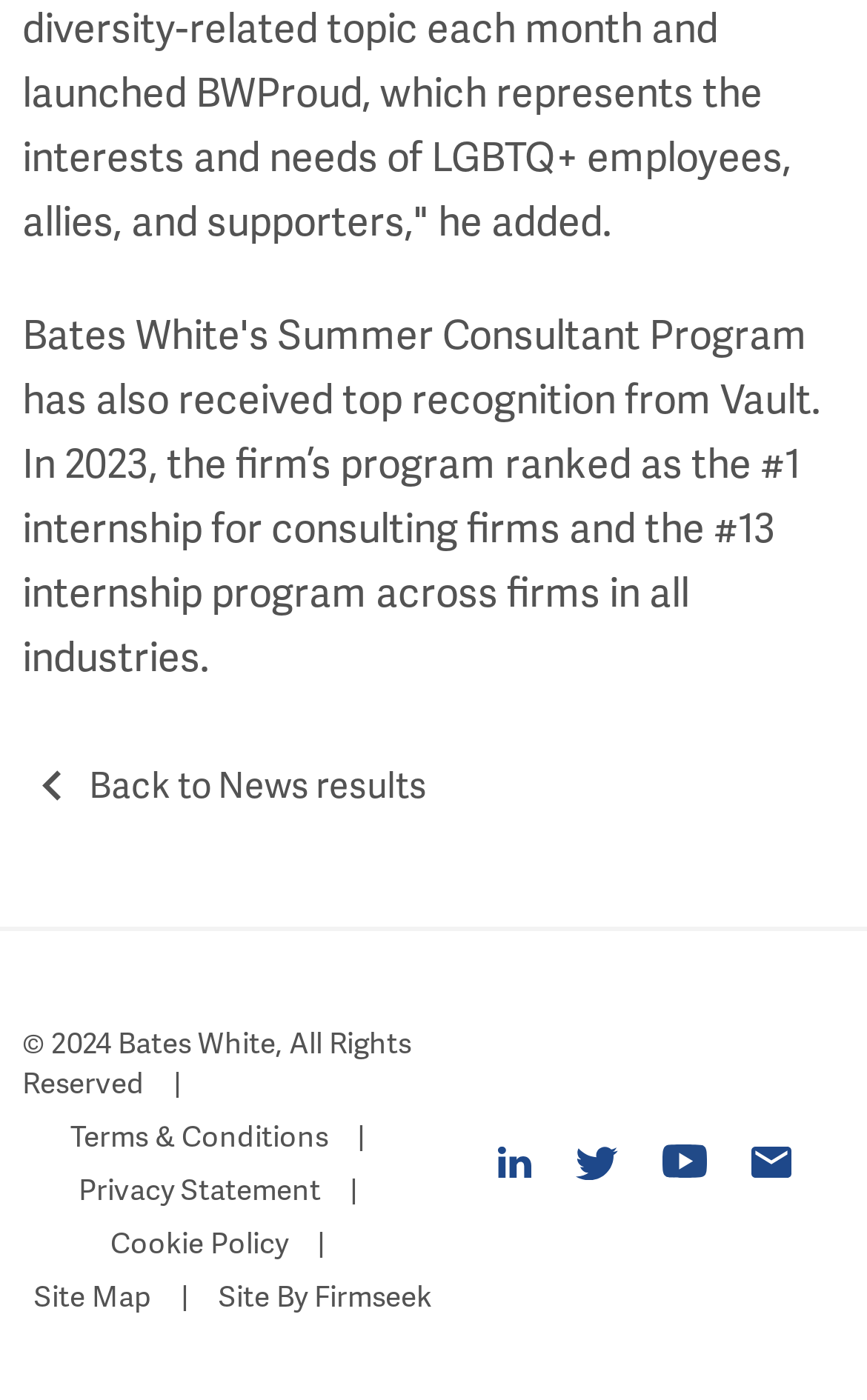Based on the element description "title="YouTube"", predict the bounding box coordinates of the UI element.

[0.763, 0.817, 0.815, 0.848]